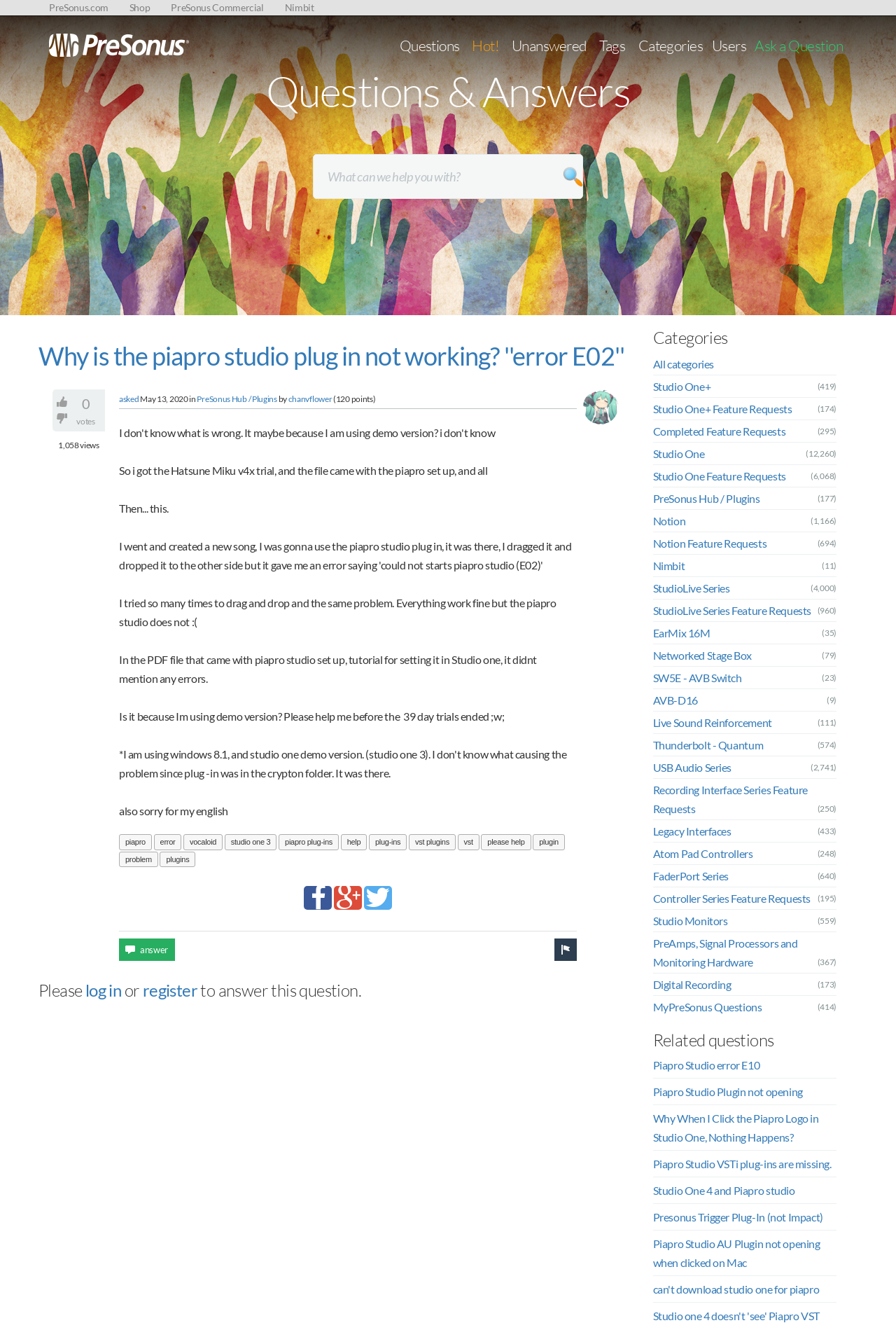How many points does the person who asked the question have?
Use the screenshot to answer the question with a single word or phrase.

120